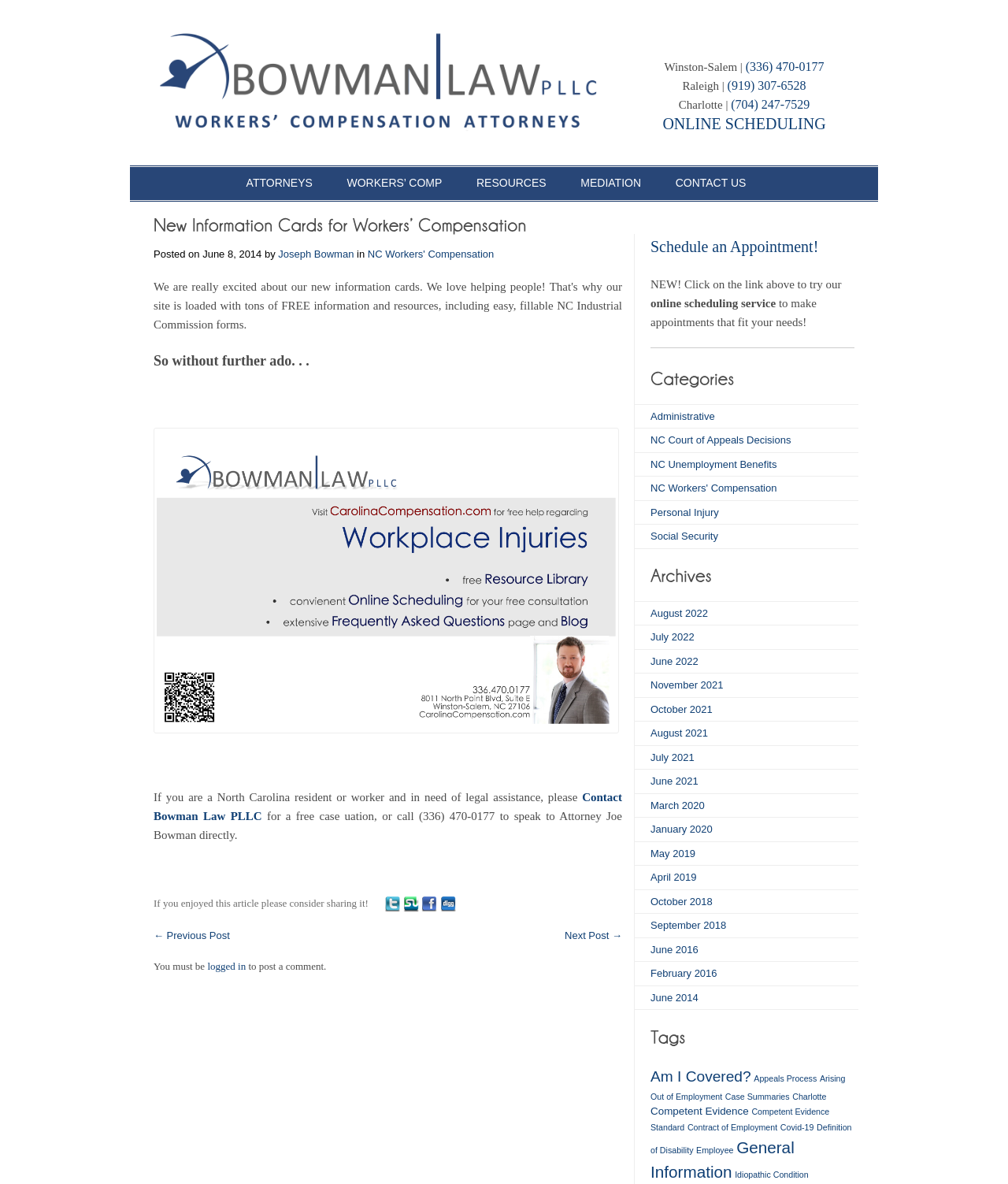What is the topic of the latest article? Observe the screenshot and provide a one-word or short phrase answer.

Workers' Compensation